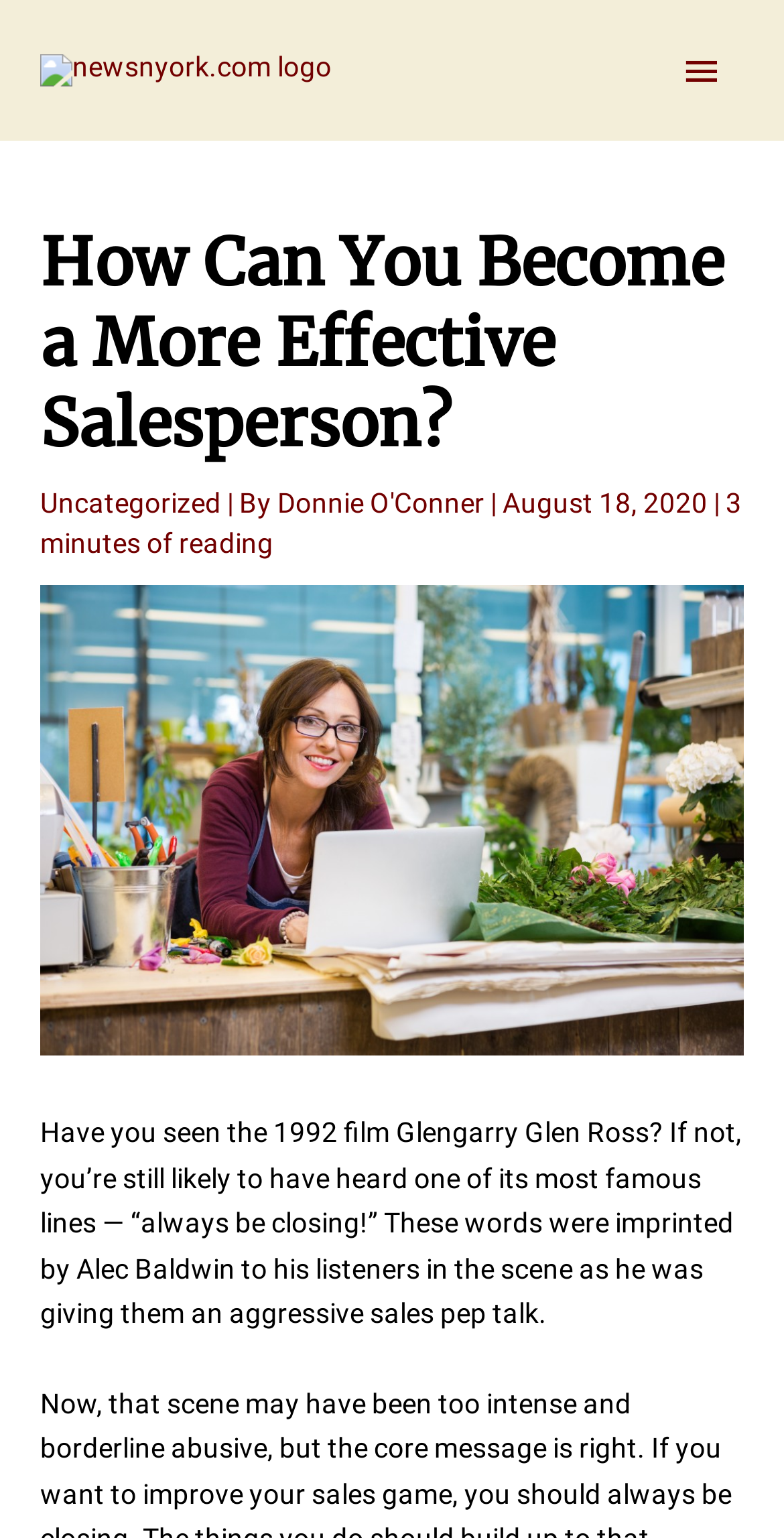What is the date of publication of the article?
From the screenshot, supply a one-word or short-phrase answer.

August 18, 2020